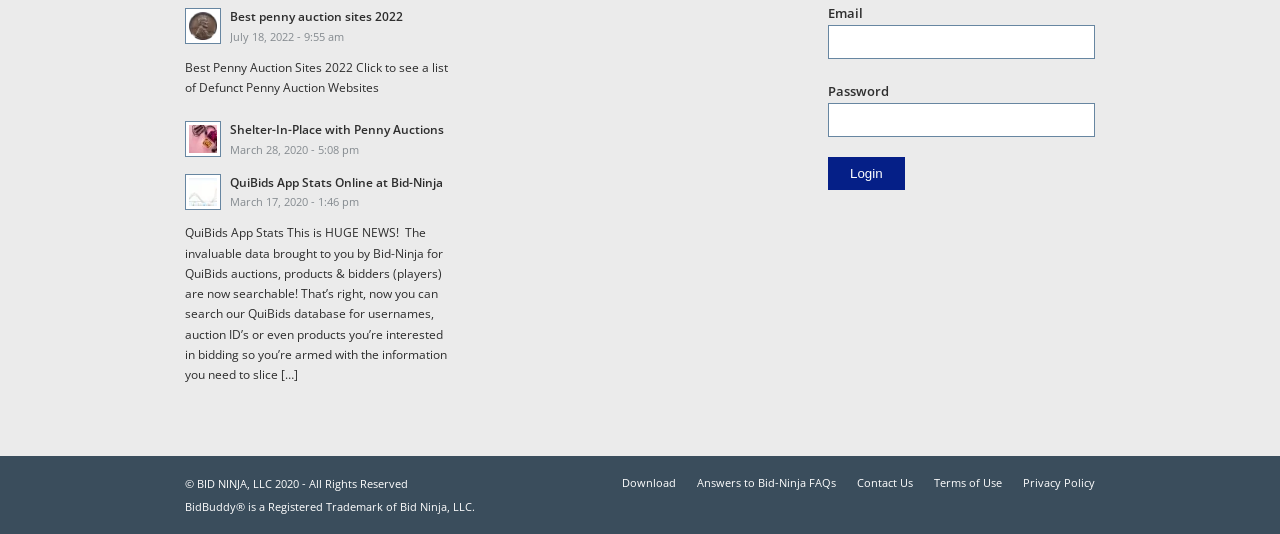Could you highlight the region that needs to be clicked to execute the instruction: "Enter email address"?

[0.647, 0.047, 0.855, 0.111]